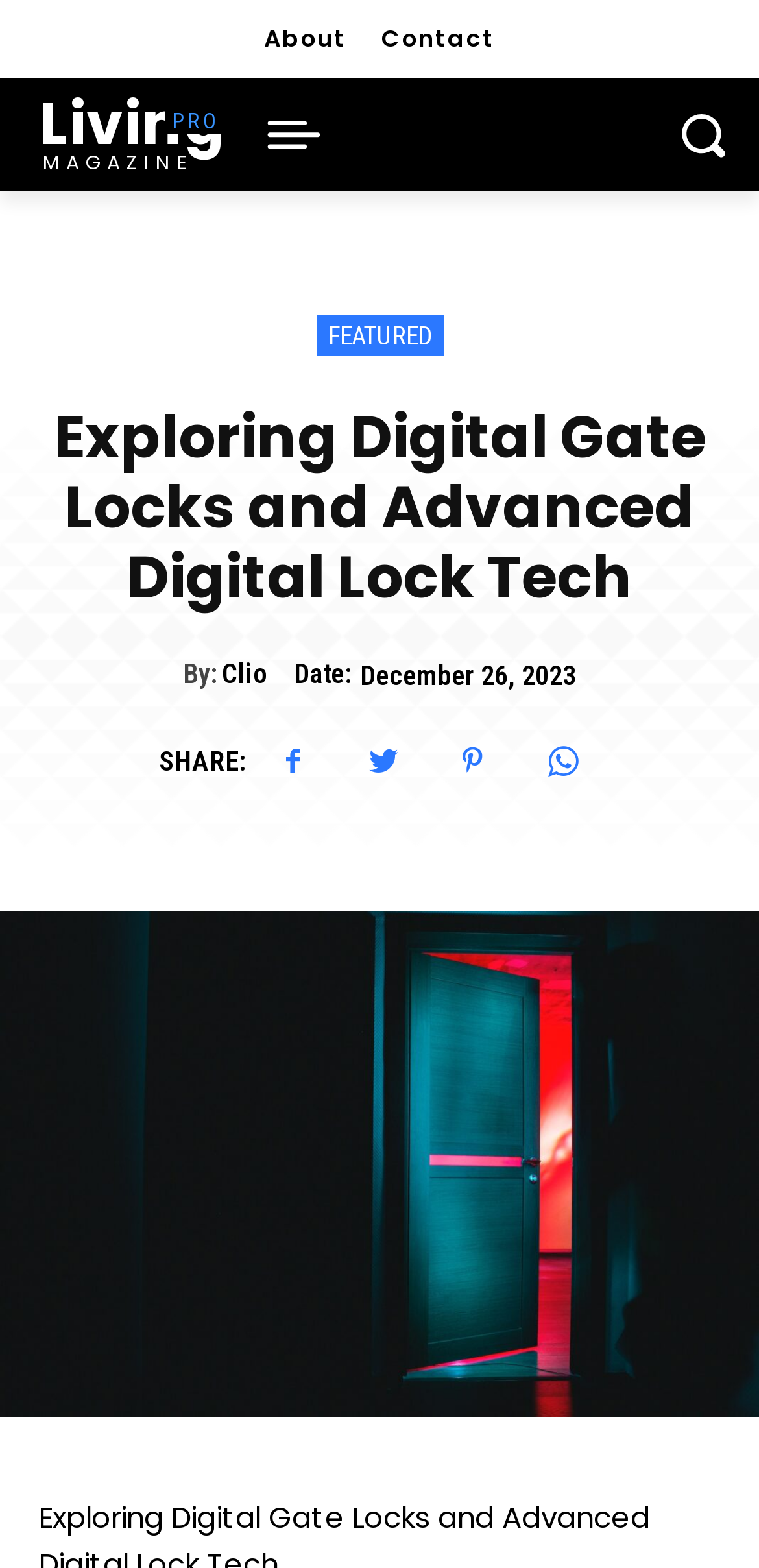How many navigation links are available in the top menu?
Look at the image and answer the question using a single word or phrase.

4